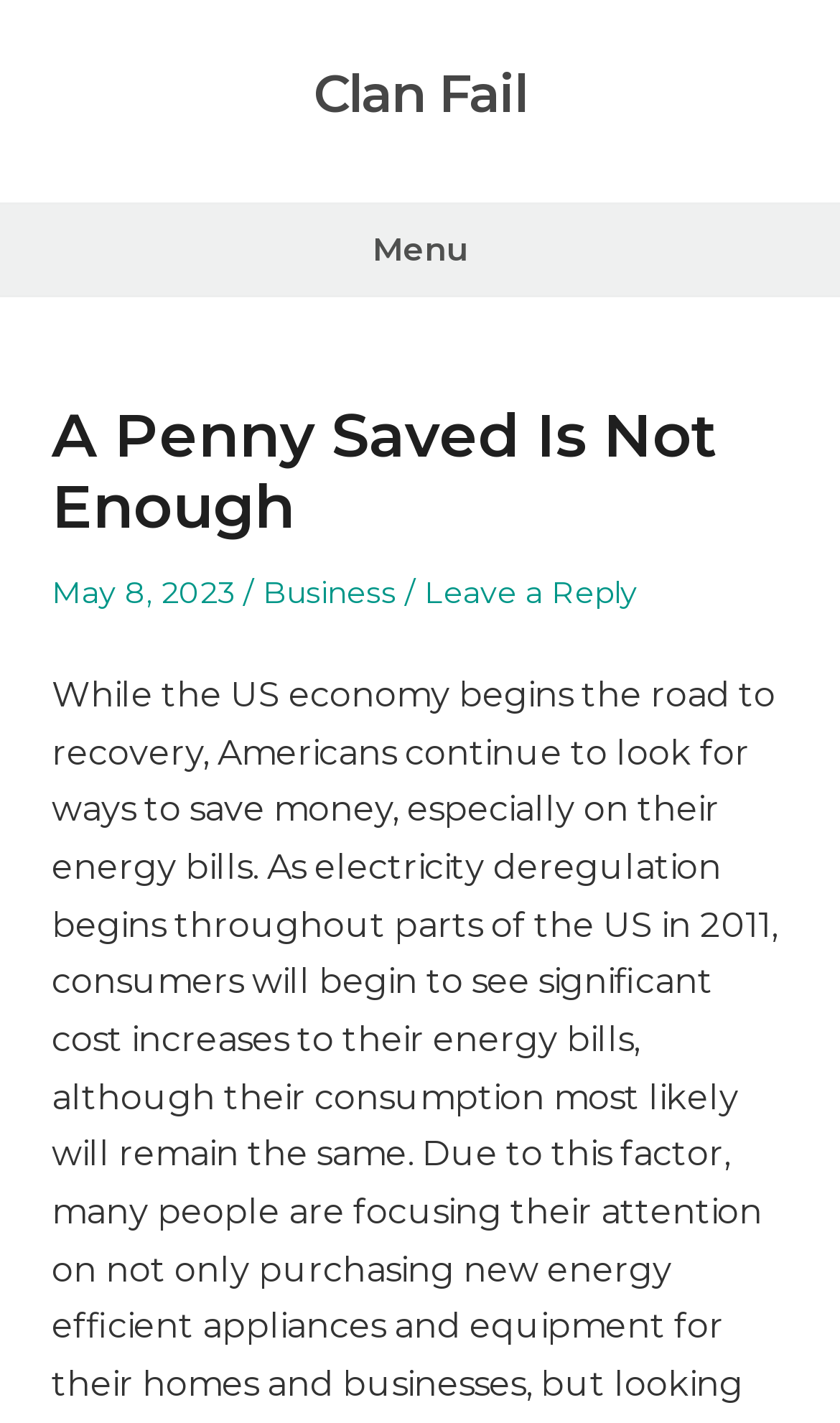What is the structure of the webpage header?
Refer to the screenshot and respond with a concise word or phrase.

Header with title, date, and category